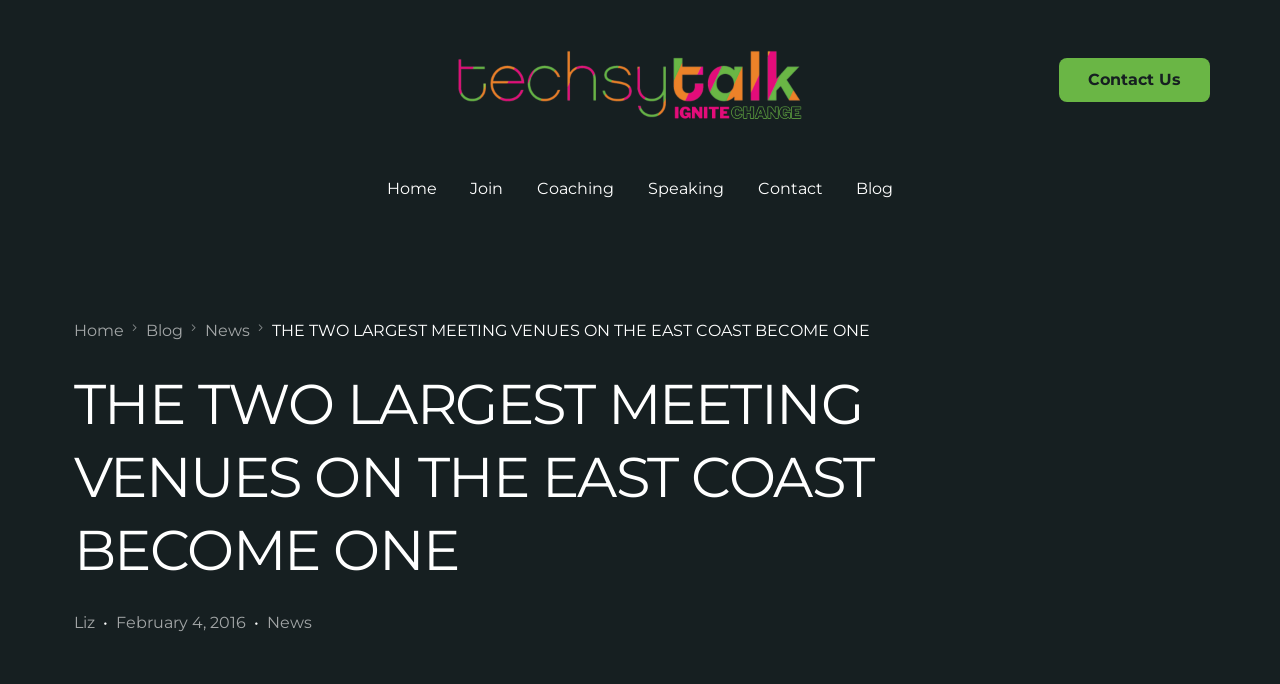Who is the author of the article?
Look at the image and construct a detailed response to the question.

The author of the article can be found at the bottom of the webpage, where it says 'Liz' with a link. This suggests that Liz is the author of the article.